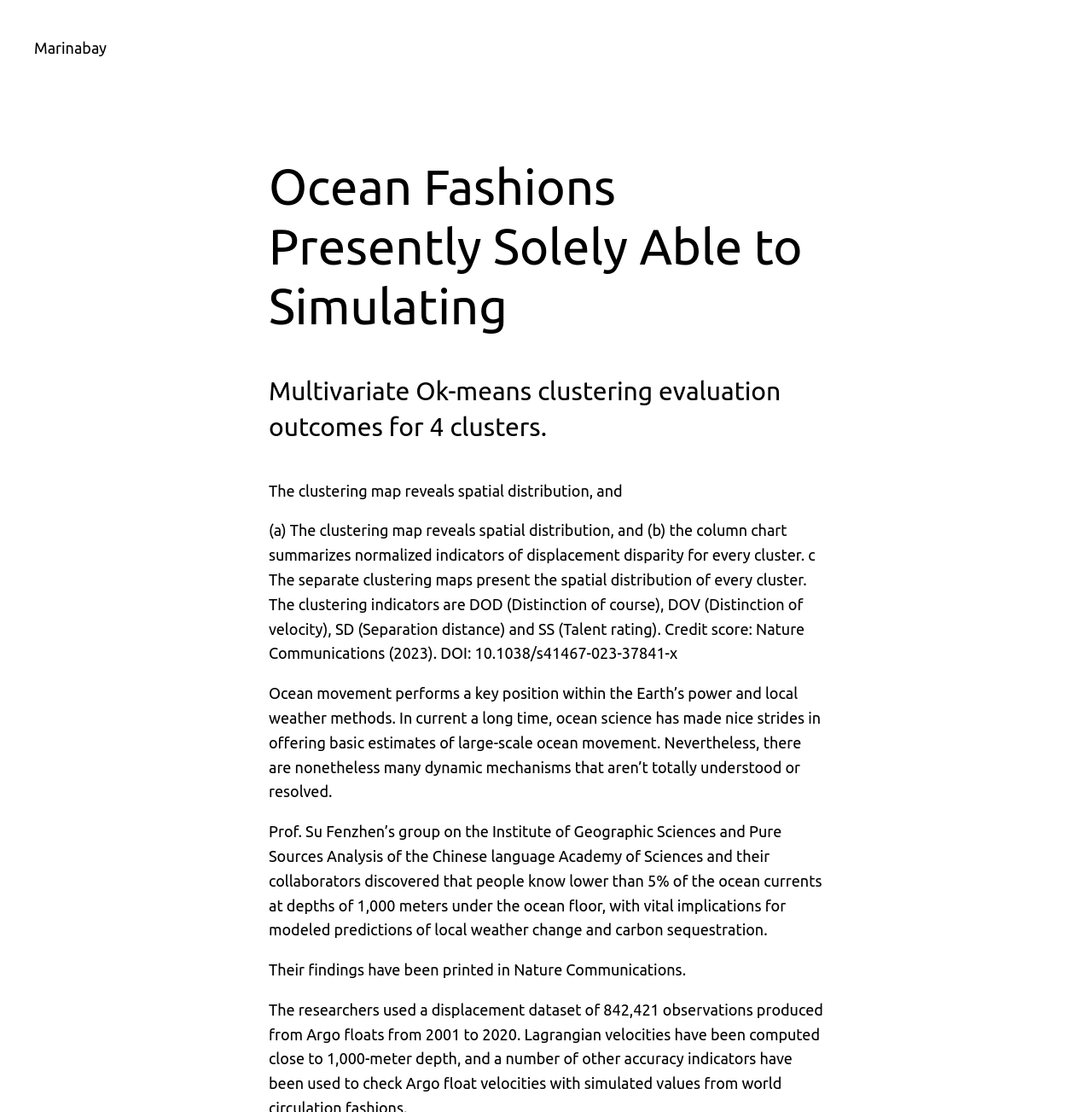Using the image as a reference, answer the following question in as much detail as possible:
What is the publication where the findings were published?

The static text mentions that the findings of Prof. Su Fenzhen's group were published in Nature Communications, which is a scientific journal.